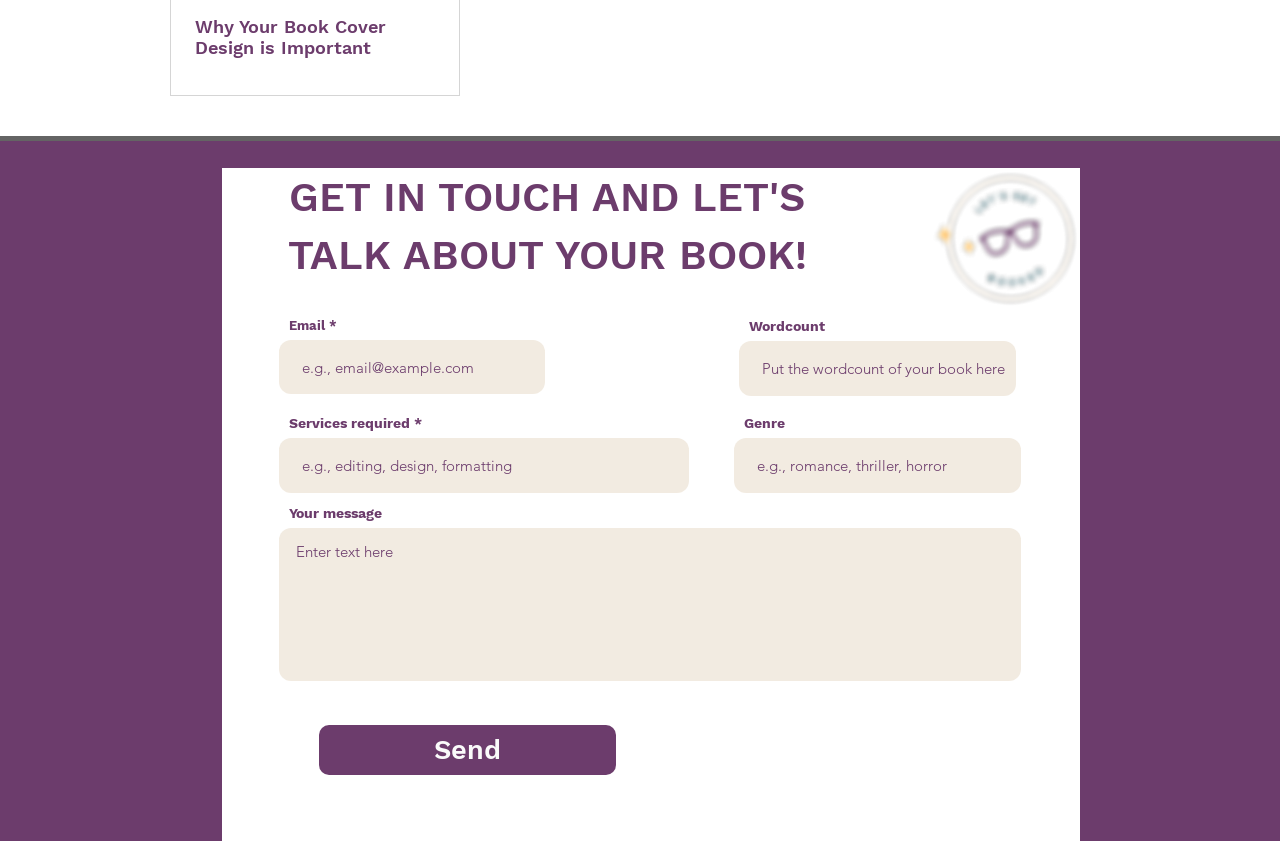Identify the bounding box coordinates for the UI element described as follows: "name="genre" placeholder="e.g., romance, thriller, horror"". Ensure the coordinates are four float numbers between 0 and 1, formatted as [left, top, right, bottom].

[0.573, 0.521, 0.798, 0.587]